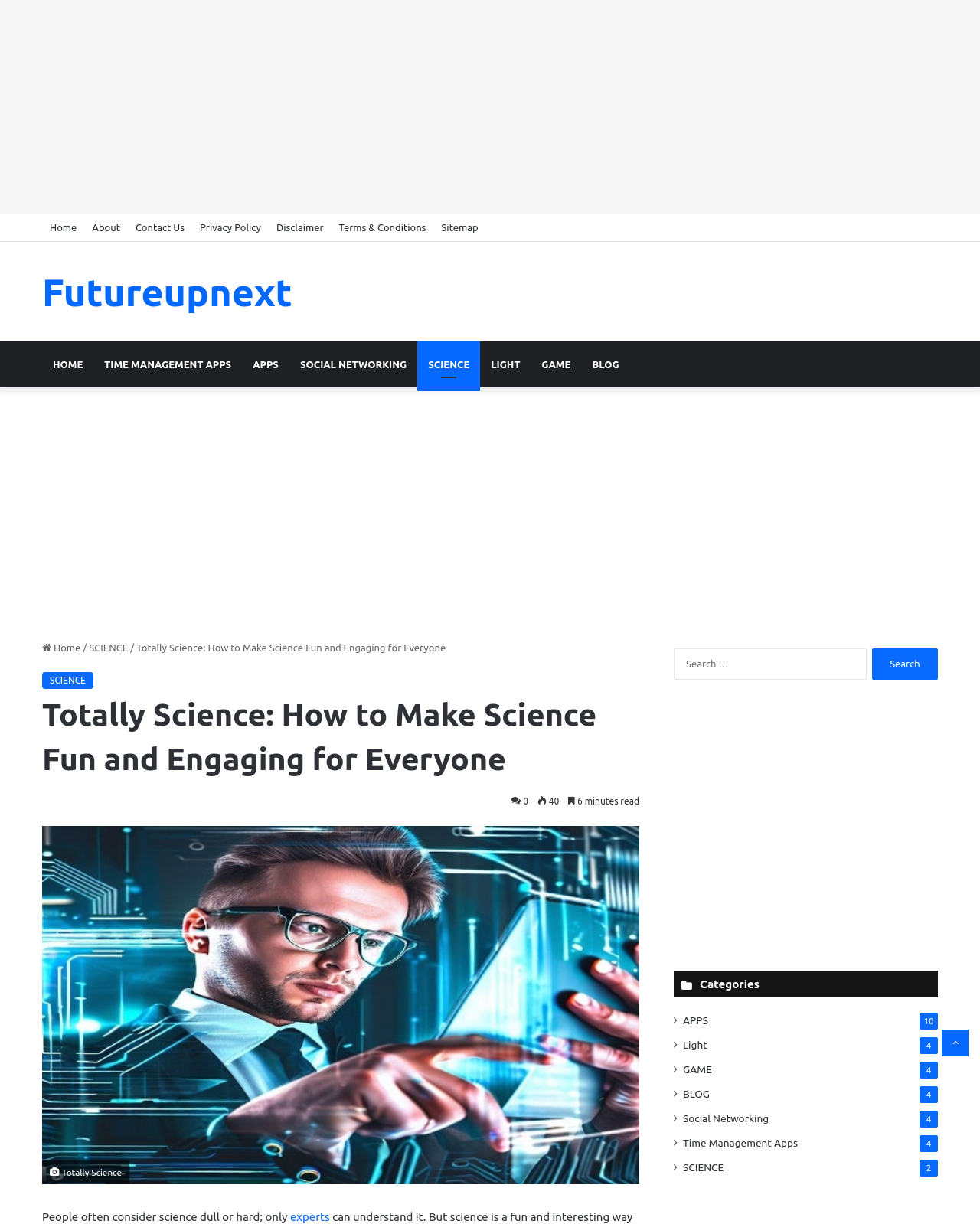Please provide a one-word or short phrase answer to the question:
What is the text above the search box?

Search for: